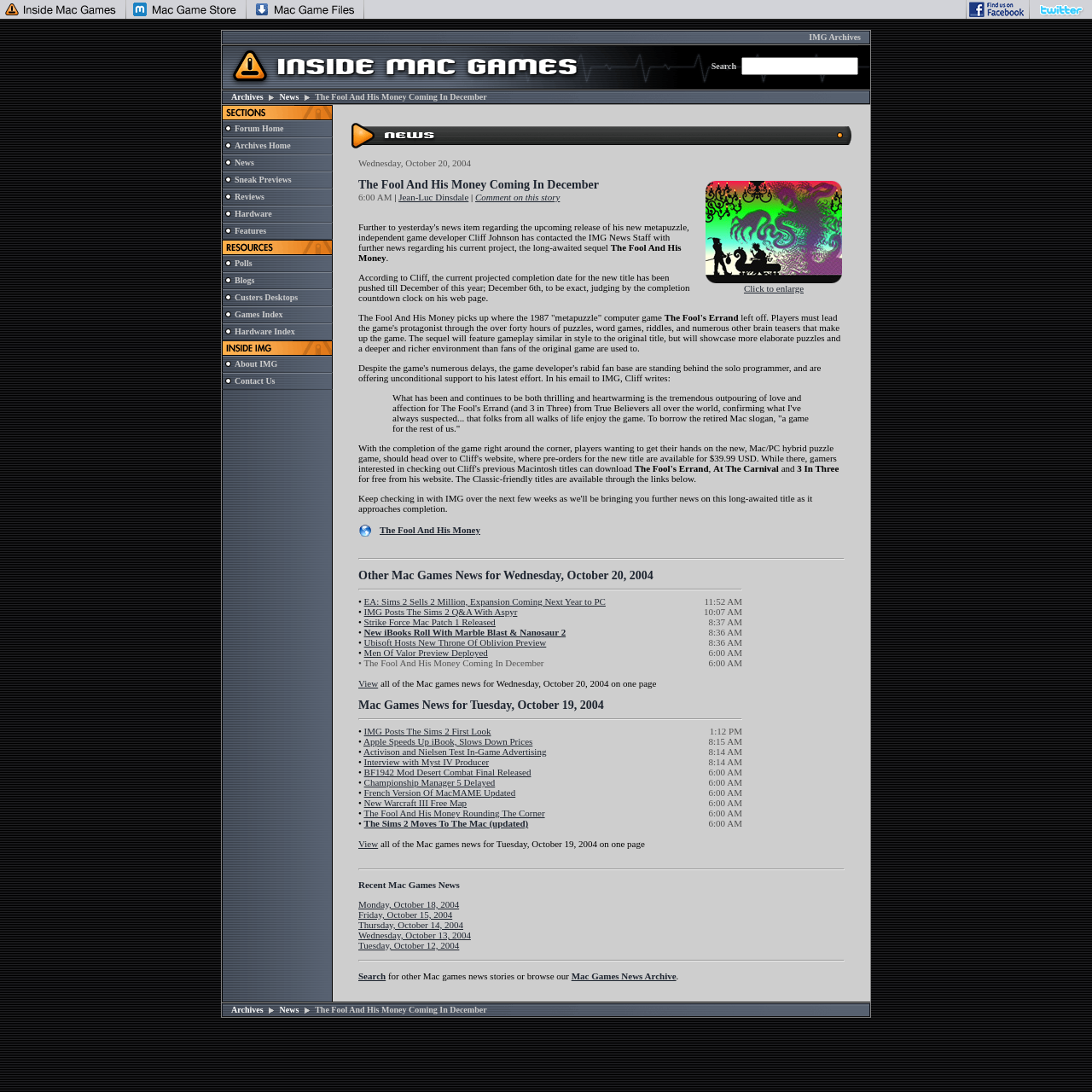Using the information in the image, could you please answer the following question in detail:
What is the purpose of the search box?

The question can be answered by looking at the layout of the webpage, specifically the search box and its surrounding text, which suggests that it is used to search archives.